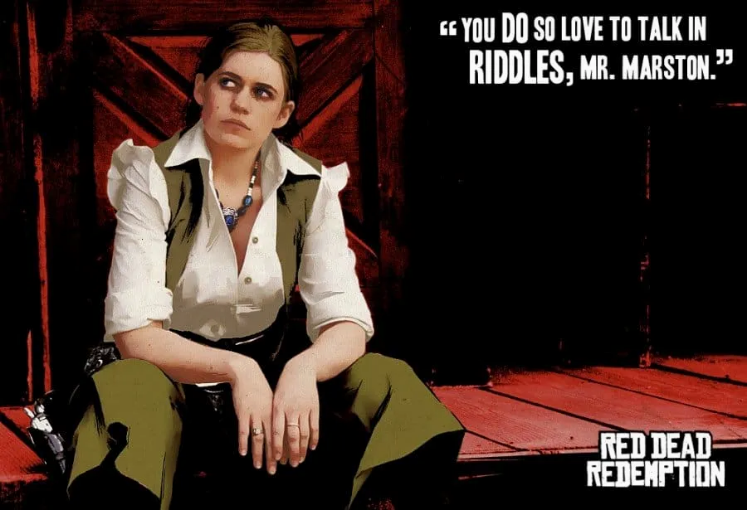With reference to the screenshot, provide a detailed response to the question below:
Who is the protagonist of the game 'Red Dead Redemption'?

The quote 'You do so love to talk in riddles, Mr. Marston' is mentioned in the caption, which references the interactions between Bonnie MacFarlane and John Marston, the game's protagonist.